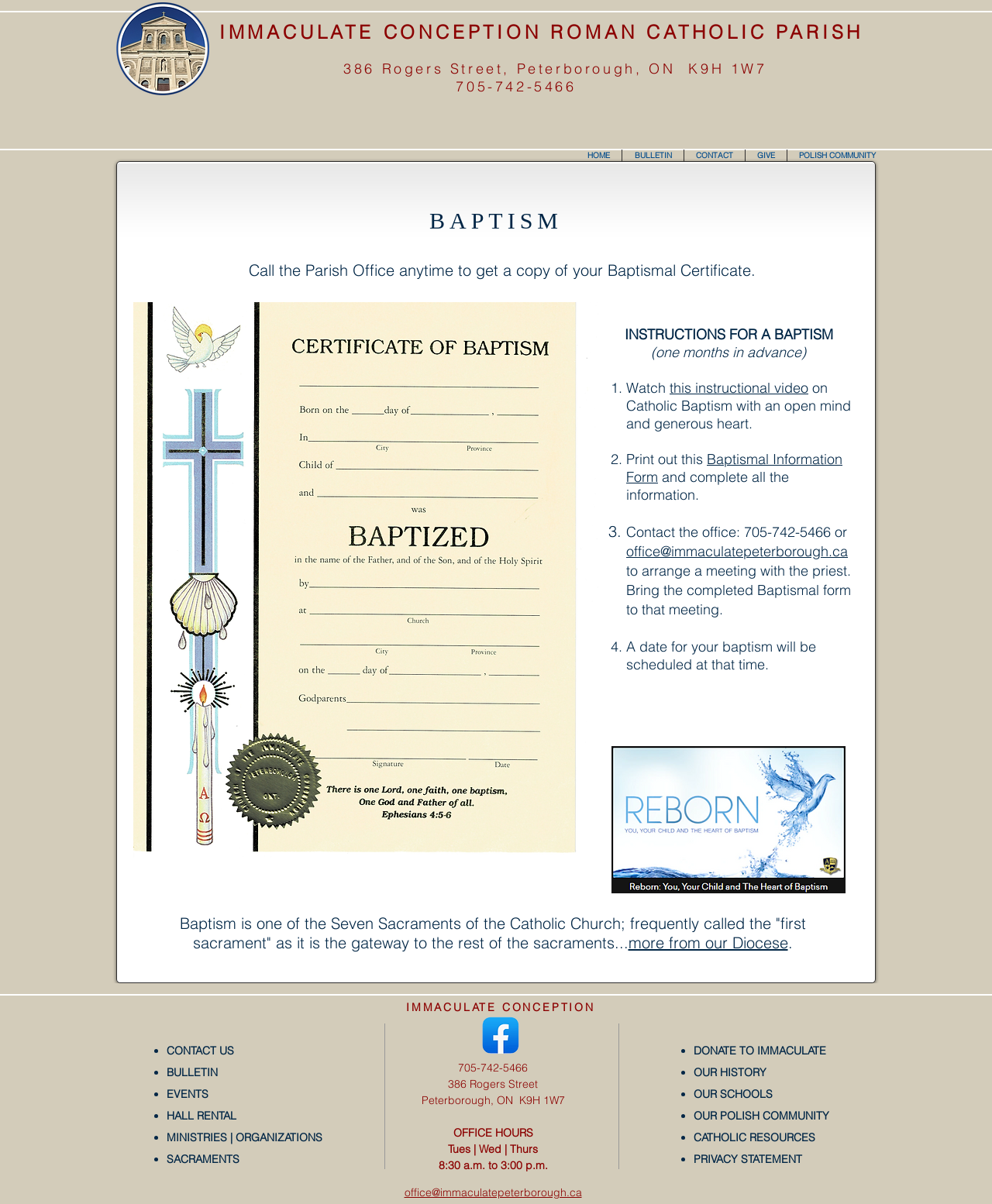Locate the bounding box coordinates of the clickable area needed to fulfill the instruction: "Download the Baptismal Information Form".

[0.712, 0.374, 0.849, 0.389]